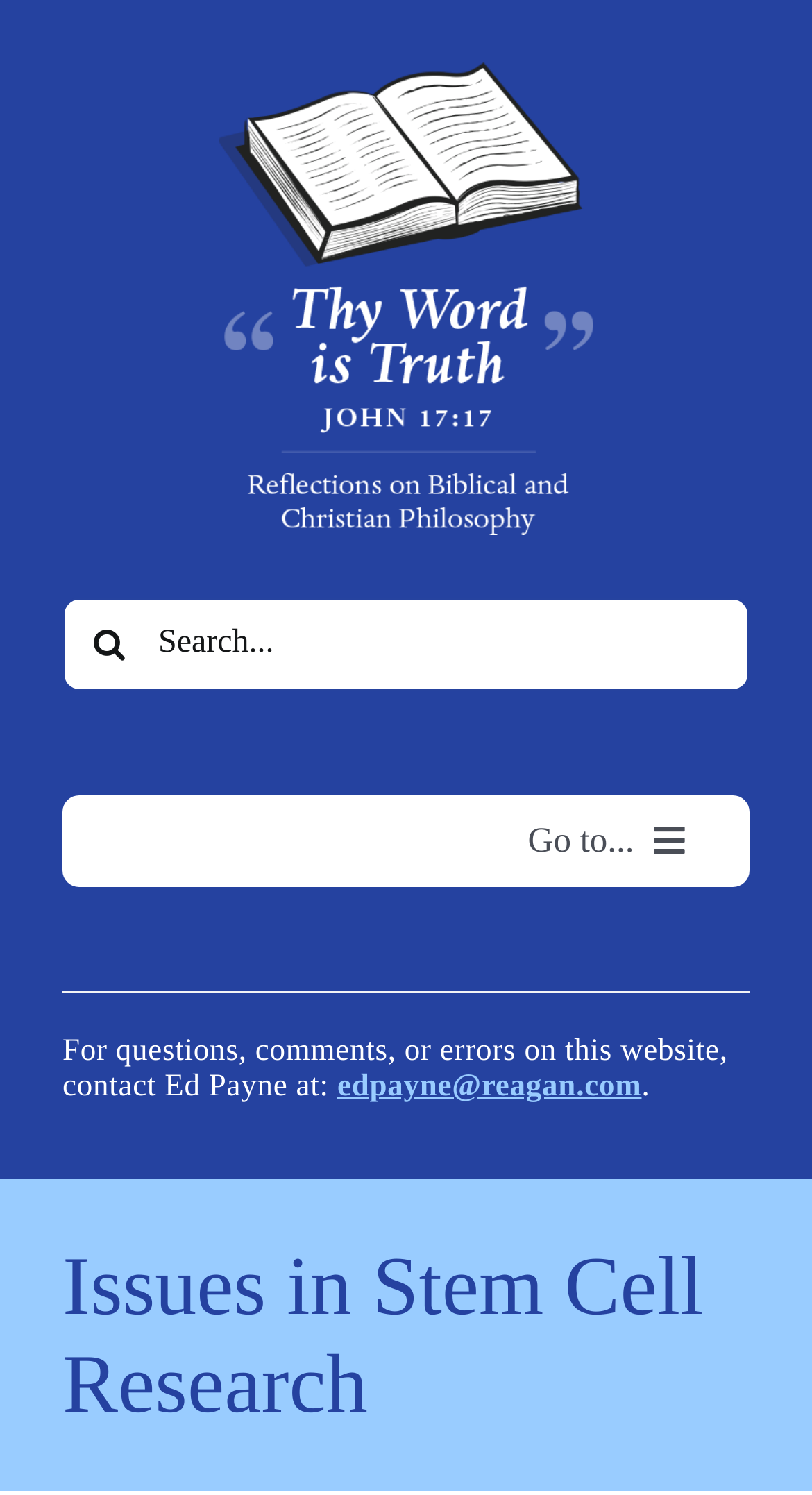Please find and report the bounding box coordinates of the element to click in order to perform the following action: "Search for something". The coordinates should be expressed as four float numbers between 0 and 1, in the format [left, top, right, bottom].

[0.077, 0.399, 0.923, 0.462]